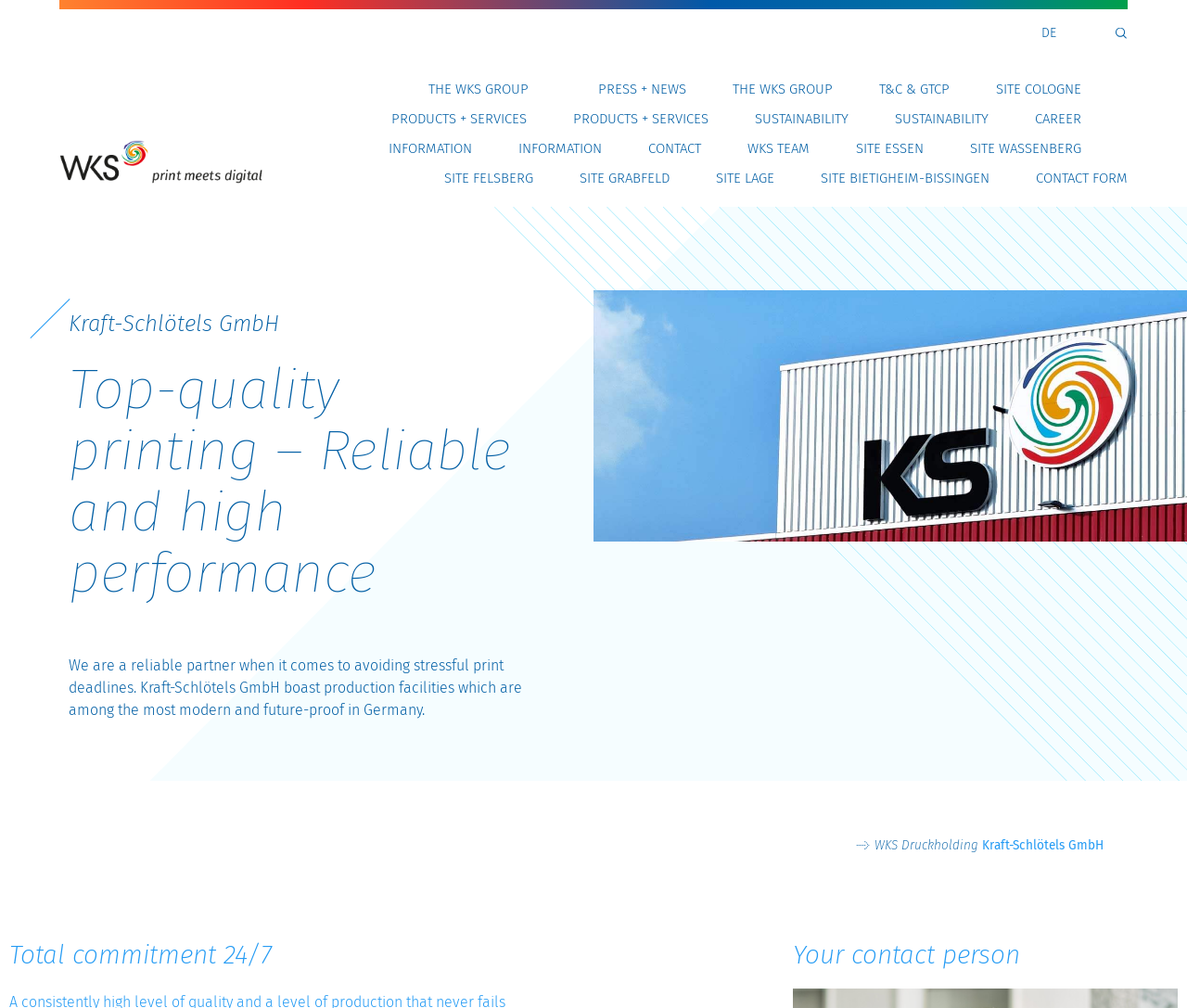Write an exhaustive caption that covers the webpage's main aspects.

The webpage is about Kraft-Schlötels GmbH, a printing company that offers top-quality printing services. At the top left corner, there is a logo of WKS Gruppe, a holding company, accompanied by a link to its website. On the top right corner, there is a language selection option with a link to switch to German, and a search bar with a search button.

The main navigation menu is located below the top section, with links to various sections of the website, including "THE WKS GROUP", "PRESS + NEWS", "T&C & GTCP", "SITE COLOGNE", "PRODUCTS + SERVICES", "SUSTAINABILITY", "CAREER", "INFORMATION", and "CONTACT". Some of these links have submenus that can be expanded.

Below the navigation menu, there is a heading that reads "Kraft-Schlötels GmbH" followed by a subheading that describes the company's printing services. A paragraph of text explains the company's production facilities and its reliability in meeting print deadlines.

On the right side of the page, there is a large image that spans from the top to the middle section, likely a header image for Kraft-Schlötels GmbH. Below the image, there is a link to WKS Druckholding.

At the bottom of the page, there are two headings, "Total commitment 24/7" and "Your contact person", which may indicate a section for customer support or contact information.